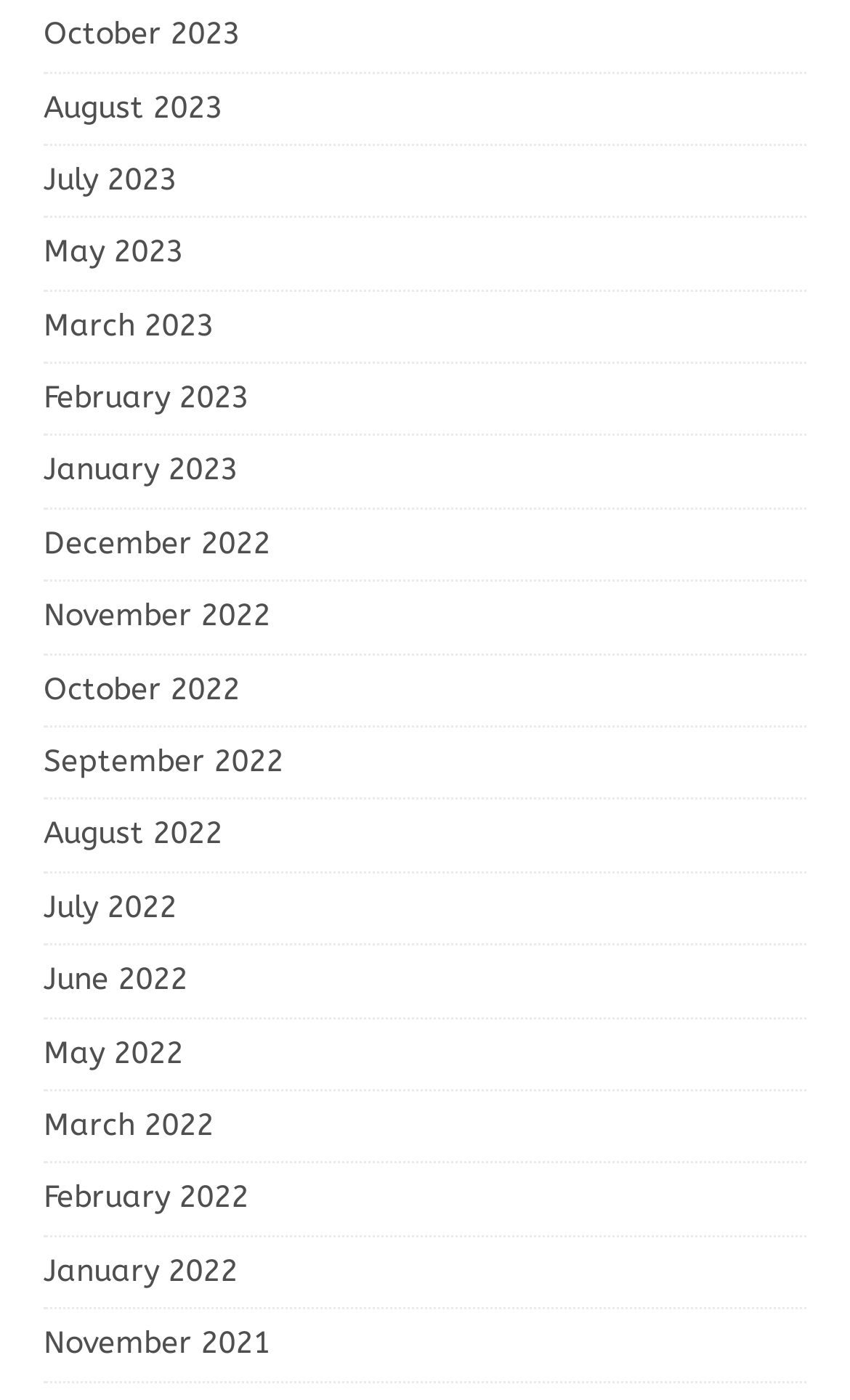What is the earliest month listed?
Based on the visual content, answer with a single word or a brief phrase.

November 2021